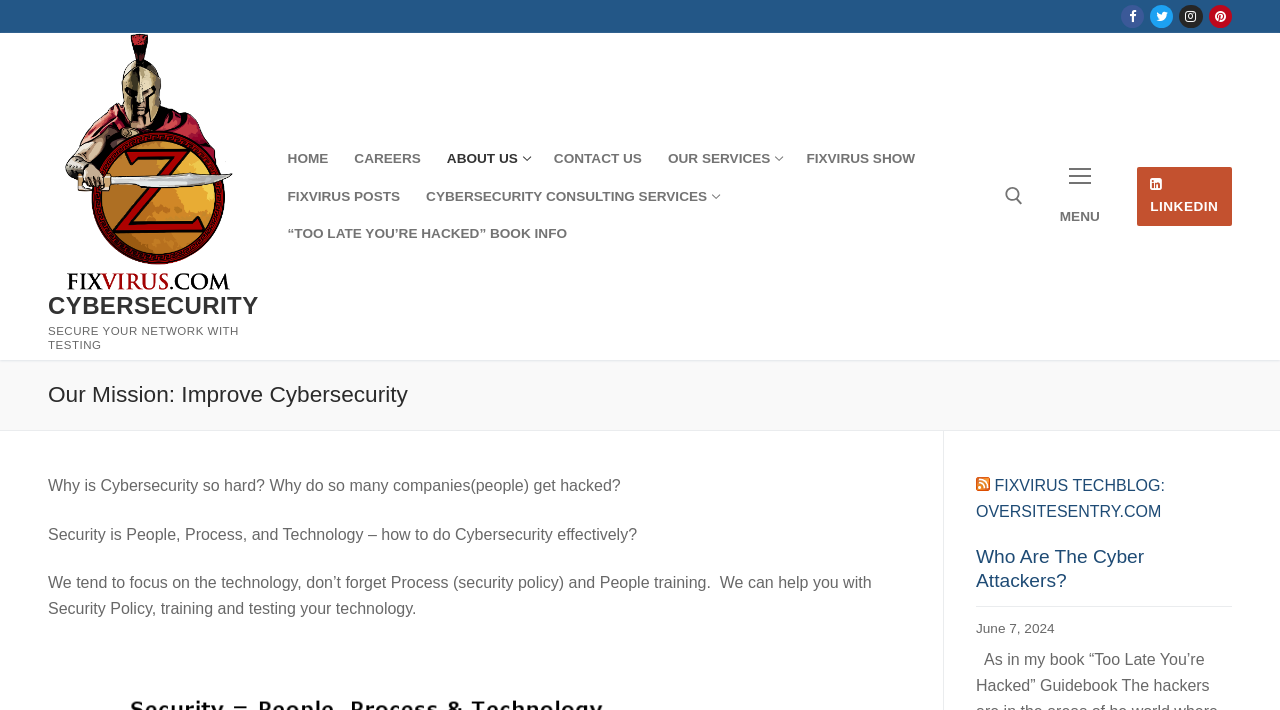Specify the bounding box coordinates of the area that needs to be clicked to achieve the following instruction: "Learn about the book 'TOO LATE YOU'RE HACKED'".

[0.215, 0.303, 0.453, 0.356]